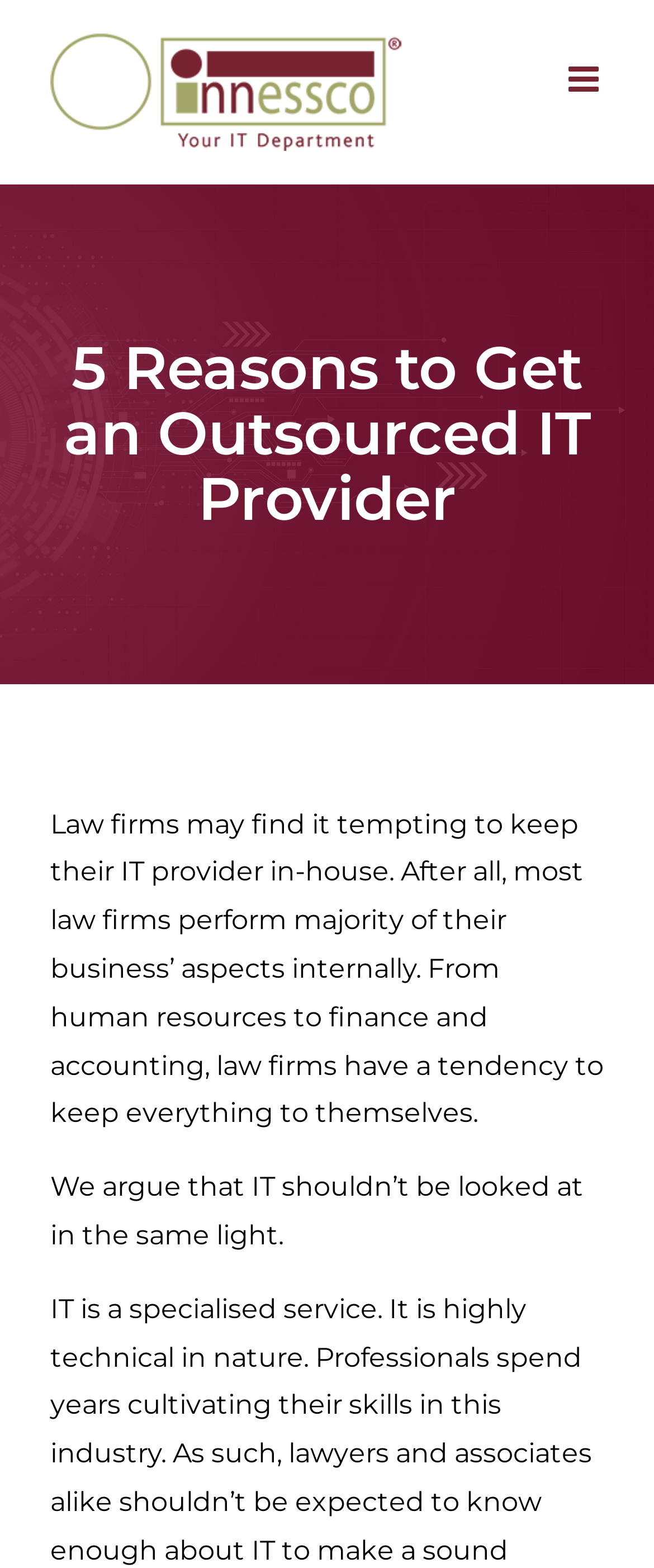Using the webpage screenshot and the element description alt="Innessco Logo", determine the bounding box coordinates. Specify the coordinates in the format (top-left x, top-left y, bottom-right x, bottom-right y) with values ranging from 0 to 1.

[0.077, 0.021, 0.615, 0.096]